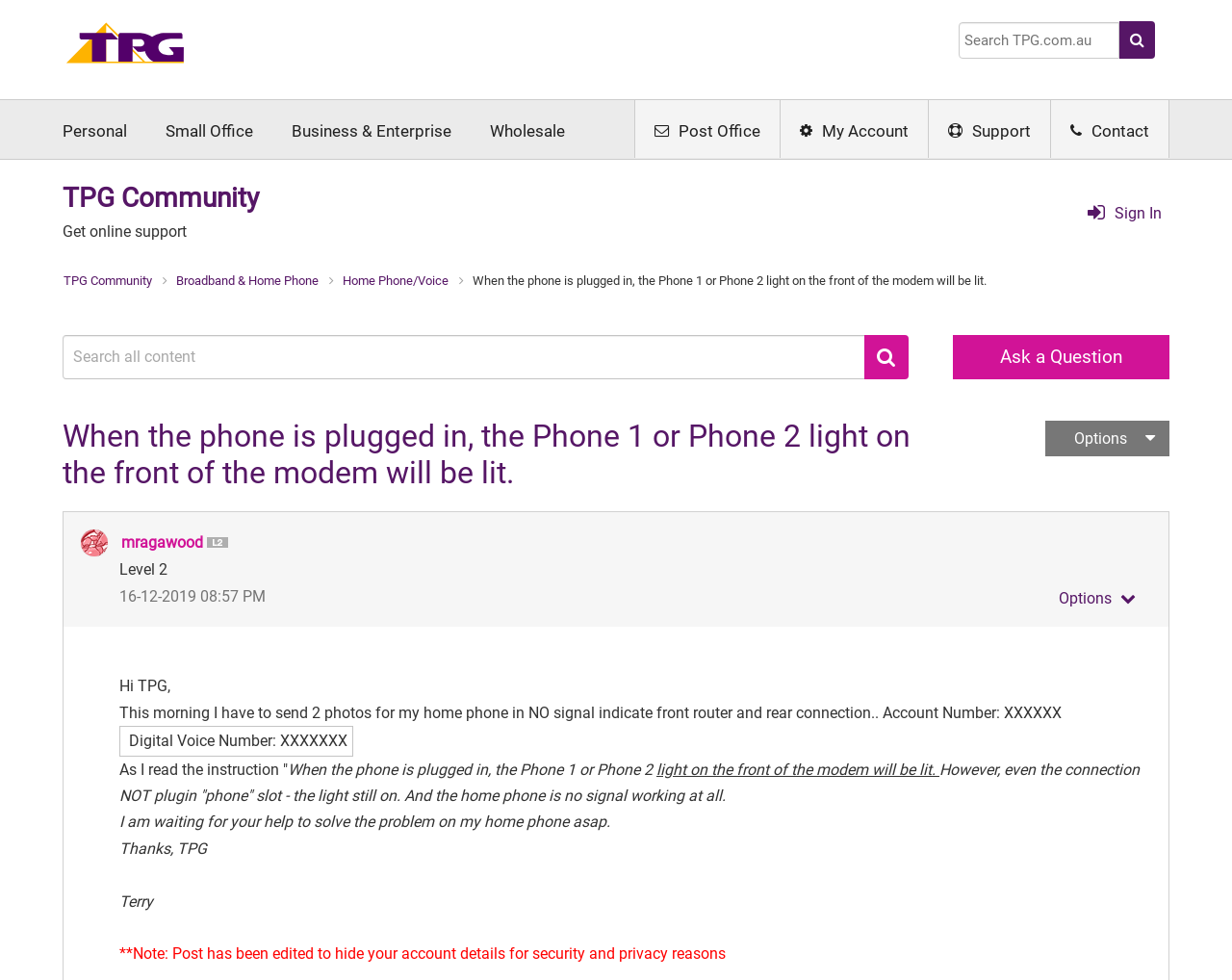What is the account number format?
Please use the image to provide a one-word or short phrase answer.

XXXXXX